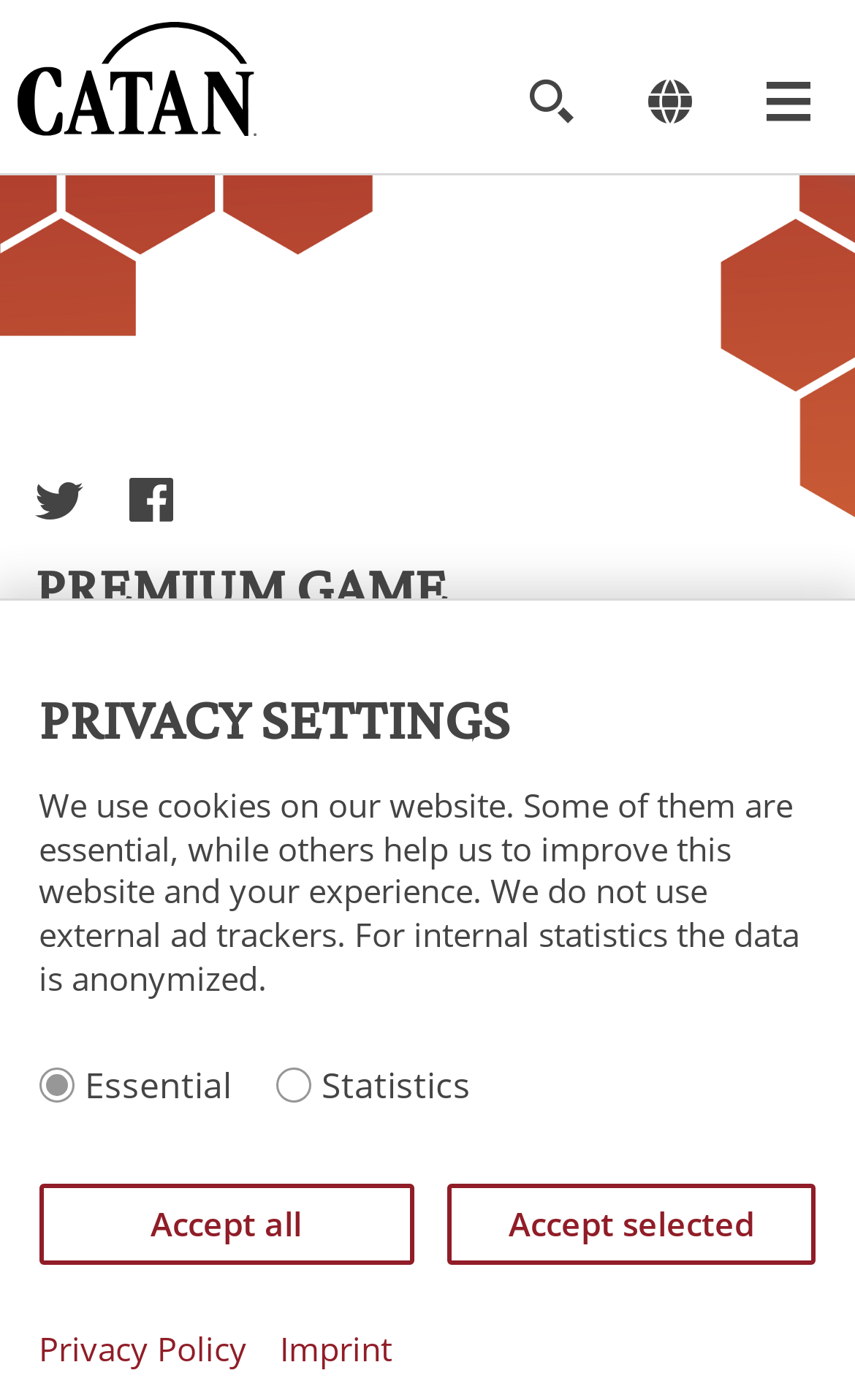Can you show the bounding box coordinates of the region to click on to complete the task described in the instruction: "Visit Gamegenic website"?

[0.041, 0.65, 0.308, 0.683]